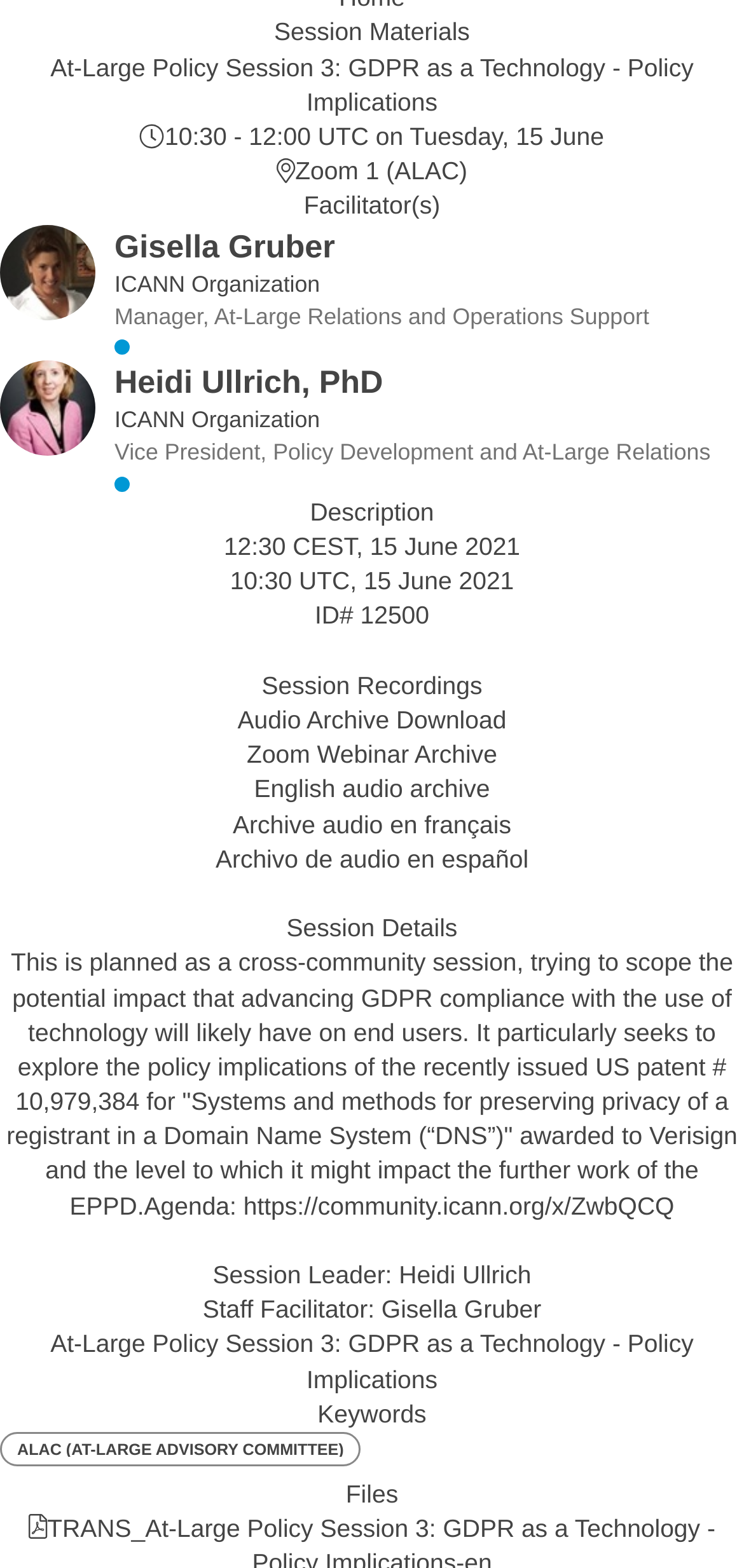Based on the image, provide a detailed response to the question:
Who are the facilitators of this session?

The facilitators of this session can be found in the section 'Facilitator(s)' where it lists 'Gisella Gruber ICANN Organization' and 'Heidi Ullrich, PhD ICANN Organization'.